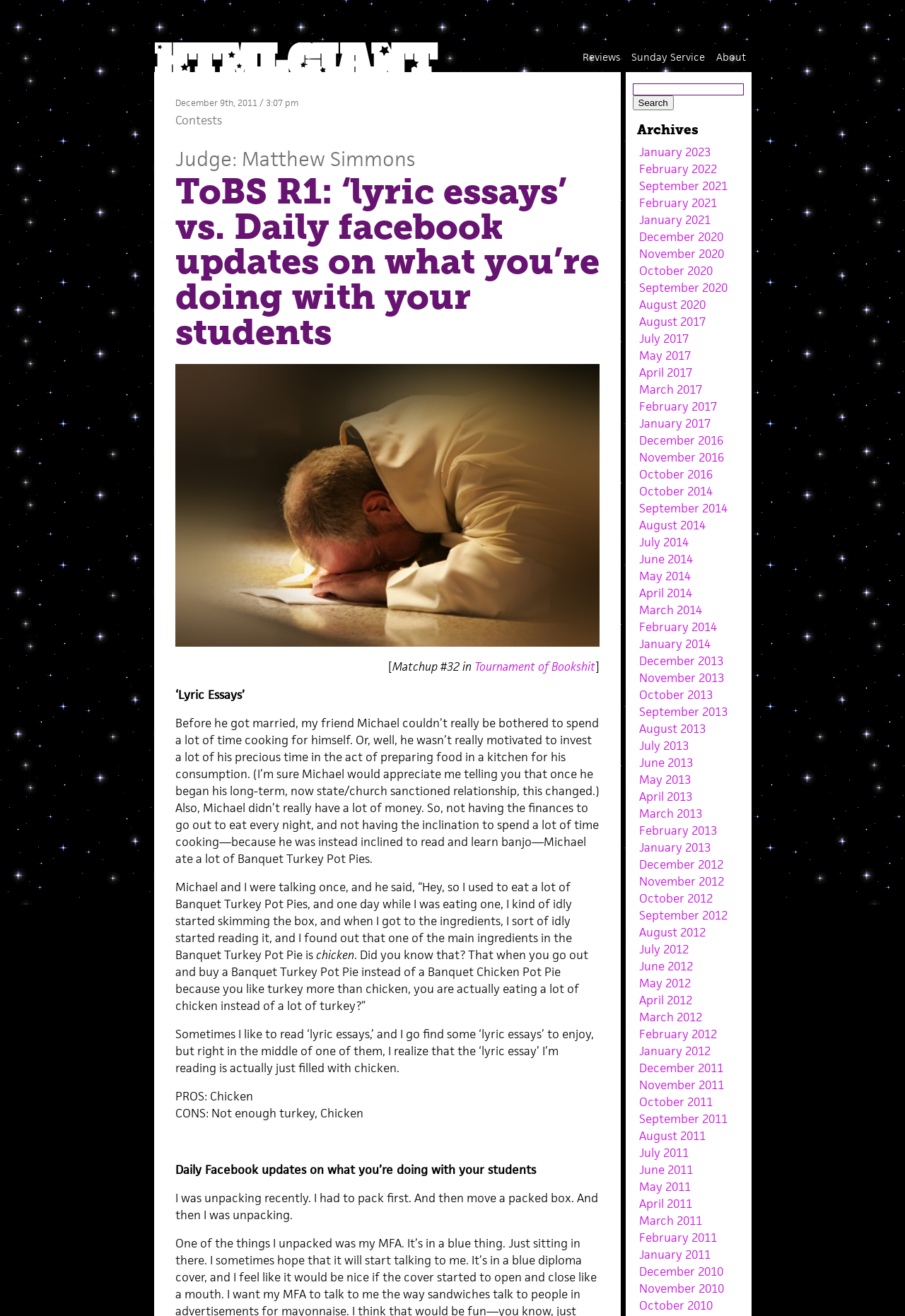What is the name of the judge mentioned in the article?
Can you provide an in-depth and detailed response to the question?

I found the name of the judge by looking at the link element with the content 'Judge: Matthew Simmons' which is located near the top of the webpage.